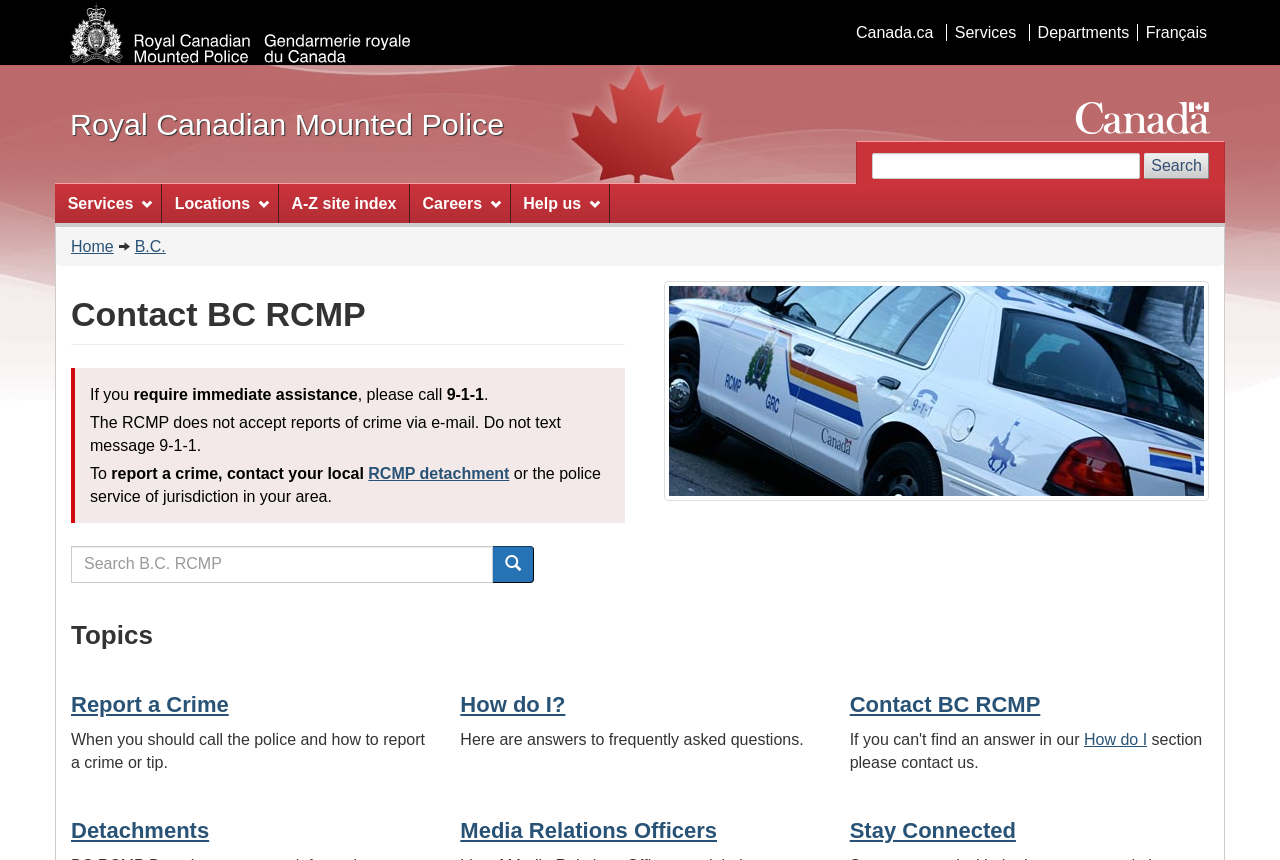Illustrate the webpage's structure and main components comprehensively.

This webpage is about contacting the British Columbia Royal Canadian Mounted Police (BC RCMP) and provides a list of frequently asked questions and answers. 

At the top of the page, there are three links: "Skip to main content", "Skip to 'About this site'", and "Switch to basic HTML version". Below these links, there is an image of the Royal Canadian Mounted Police logo, followed by a set of links to "Canada.ca", "Services", "Departments", and a language selection option. 

On the left side of the page, there is a search bar with a button and a heading "Search". Below the search bar, there is a site menu with several menu items, including "Services", "Locations", "A-Z site index", "Careers", and "Help us". 

The main content of the page starts with a heading "Contact BC RCMP" and provides information on how to contact the police in case of an emergency or to report a crime. There are several paragraphs of text explaining when to call the police and how to report a crime or tip. 

Below this section, there are three columns of links and headings, including "Report a Crime", "How do I?", and "Contact BC RCMP". Each column provides a brief description of the topic and a link to more information. 

Further down the page, there are additional sections, including "Detachments", "Media Relations Officers", and "Stay Connected", each with a brief description and a link to more information.